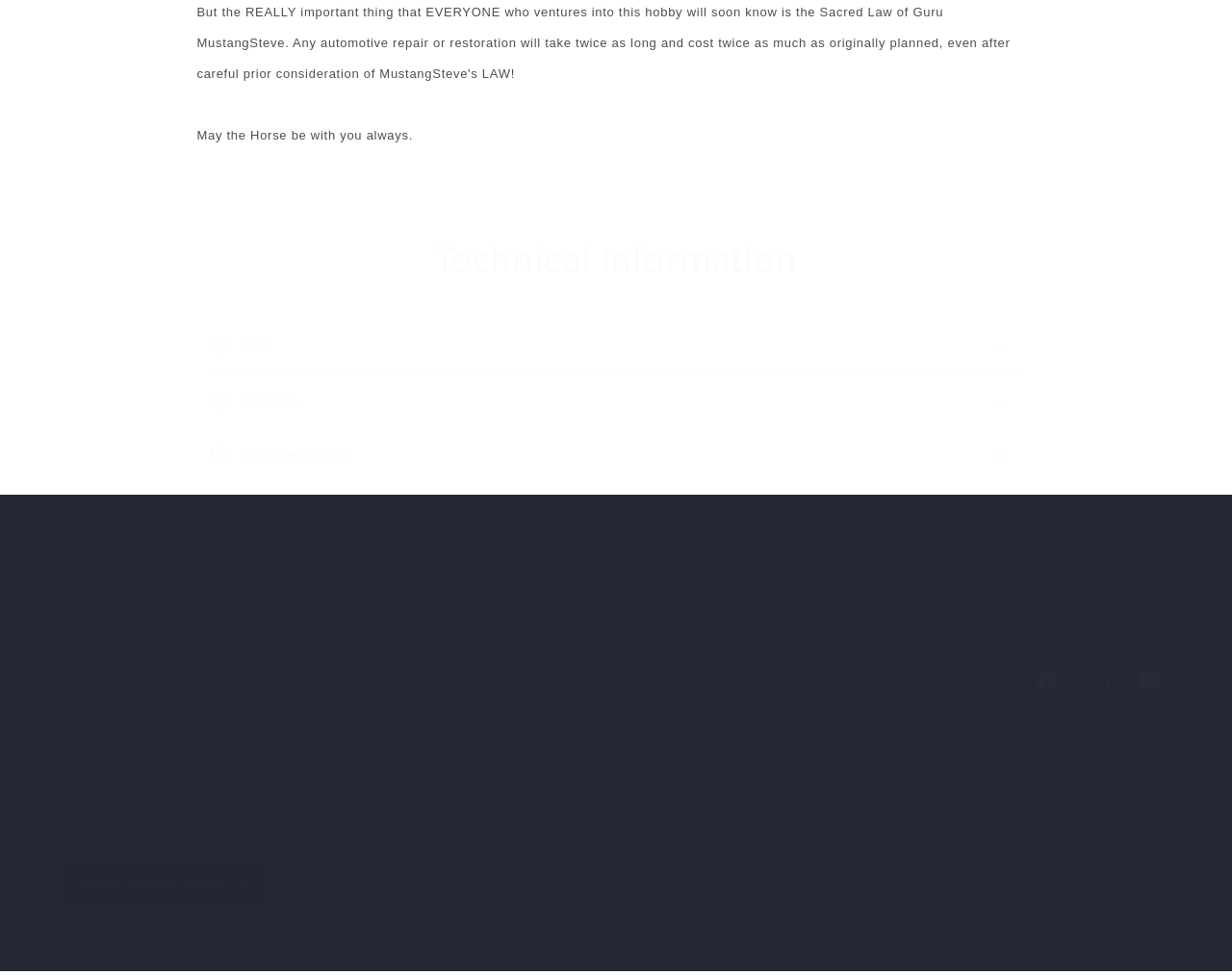Answer the following query concisely with a single word or phrase:
What is the copyright year at the bottom of the page?

2024